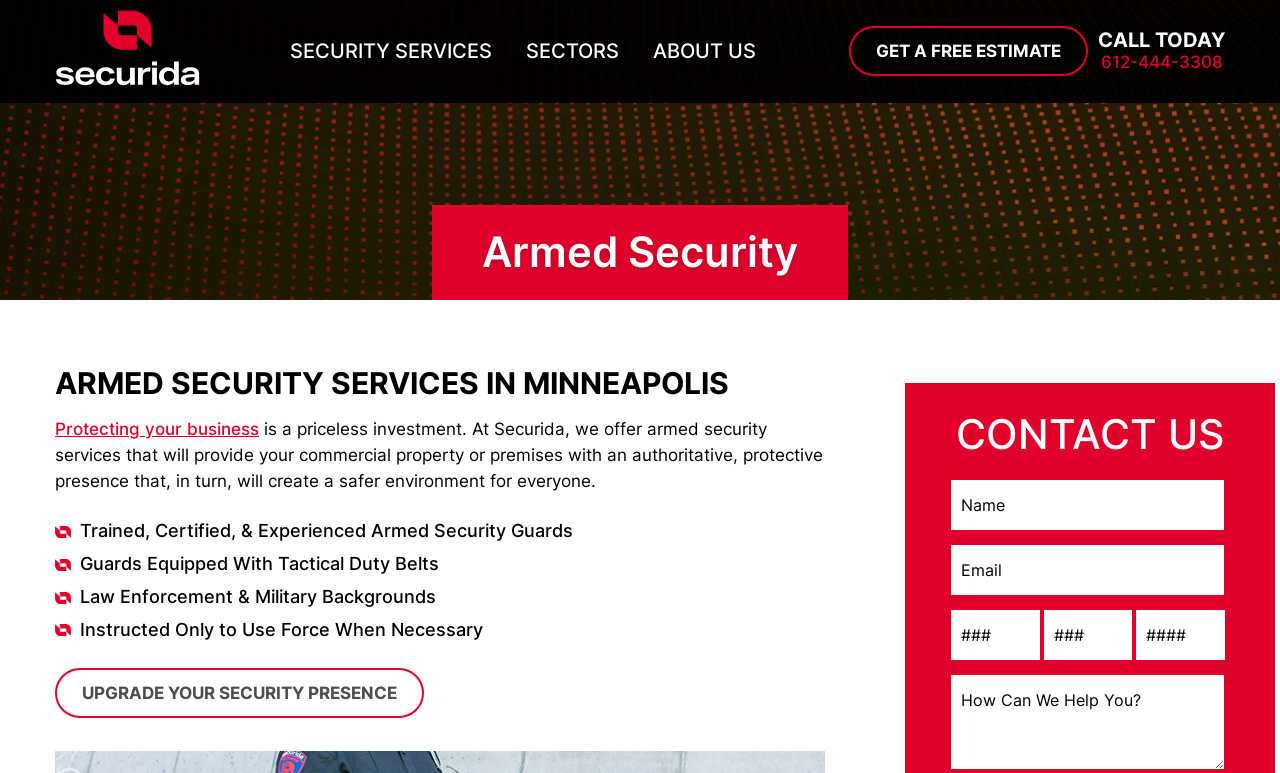What is the benefit of upgrading security presence with Securida?
Refer to the image and give a detailed answer to the question.

The webpage suggests that upgrading security presence with Securida will protect one's business, which is implied by the link 'UPGRADE YOUR SECURITY PRESENCE' and the description of their services.